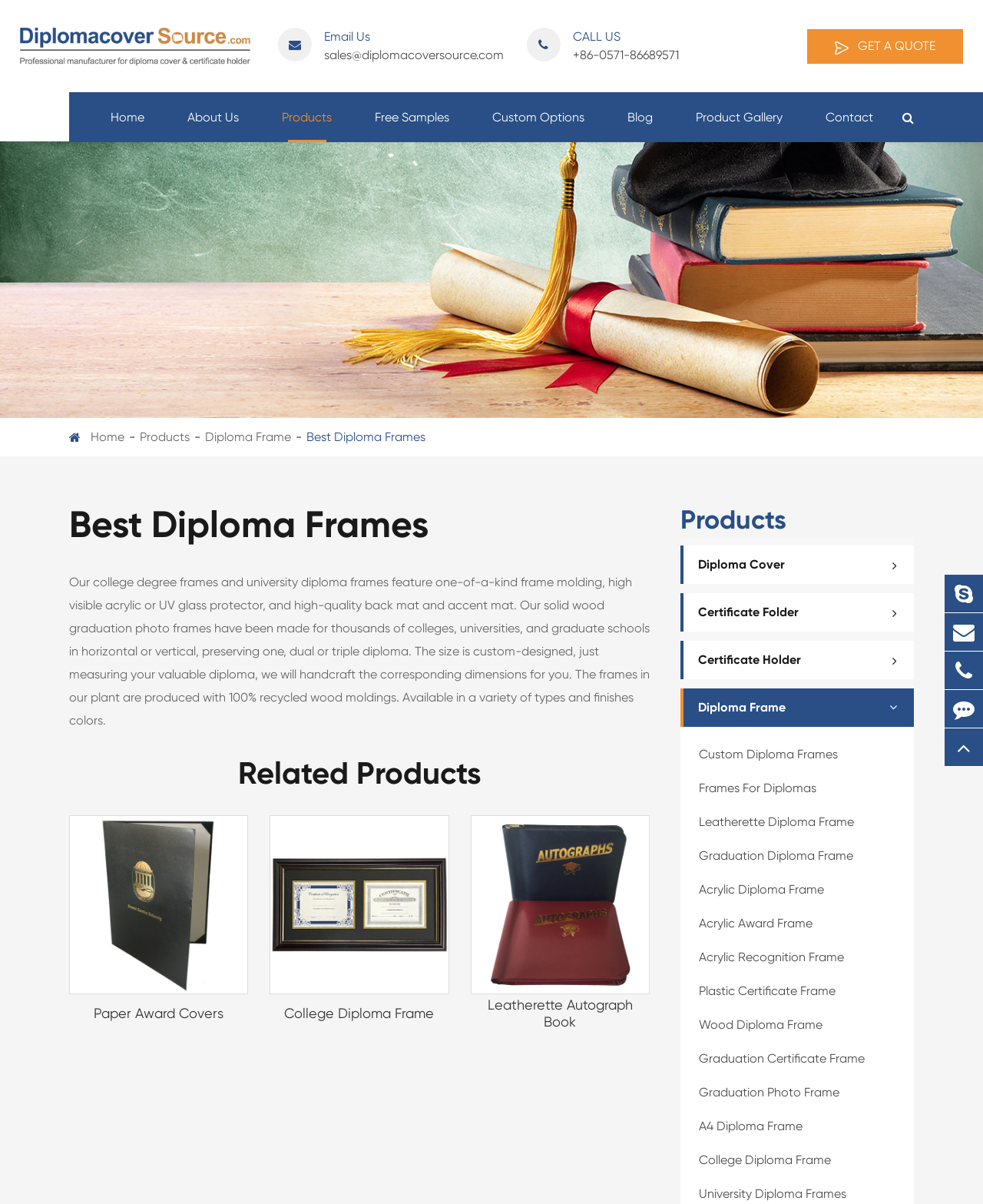Please identify the bounding box coordinates of the element I should click to complete this instruction: 'Get a 'Free Estimate''. The coordinates should be given as four float numbers between 0 and 1, like this: [left, top, right, bottom].

None